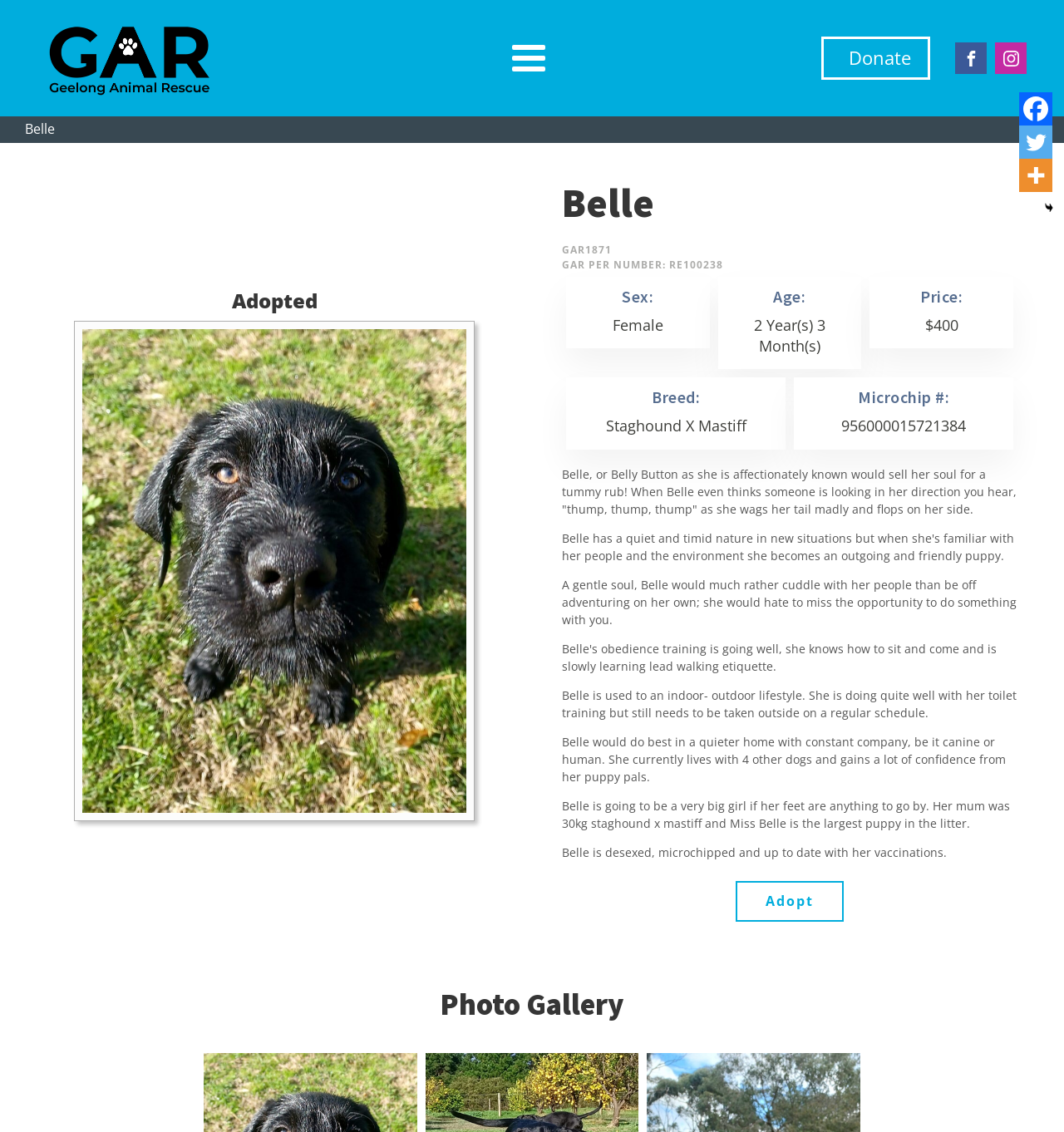Determine the bounding box coordinates for the UI element matching this description: "title="More"".

[0.958, 0.14, 0.989, 0.17]